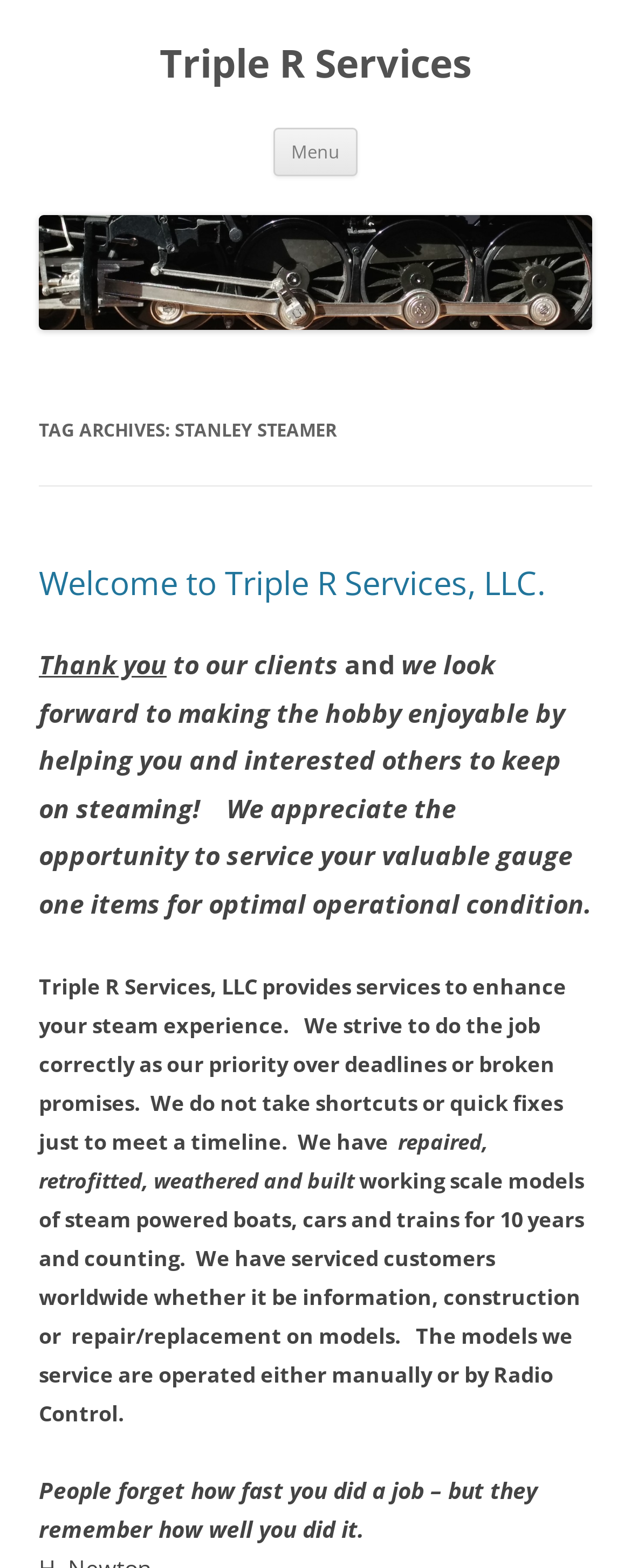Give a detailed account of the webpage's layout and content.

The webpage is about Stanley Steamer and Triple R Services. At the top, there is a heading "Triple R Services" which is also a link. To the right of it, there is a button labeled "Menu". Below the heading, there is a link "Skip to content". 

On the left side, there is a link "Triple R Services" with an image of the same name above it. The image is positioned slightly above the link. 

Below the image, there is a header section with a heading "TAG ARCHIVES: STANLEY STEAMER". Underneath, there is a heading "Welcome to Triple R Services, LLC." which is also a link. 

Further down, there is a long paragraph of text describing the services provided by Triple R Services, LLC. The text explains their commitment to quality and their experience in repairing, retrofitting, and building scale models of steam-powered vehicles. 

At the very bottom, there is a quote "People forget how fast you did a job – but they remember how well you did it."